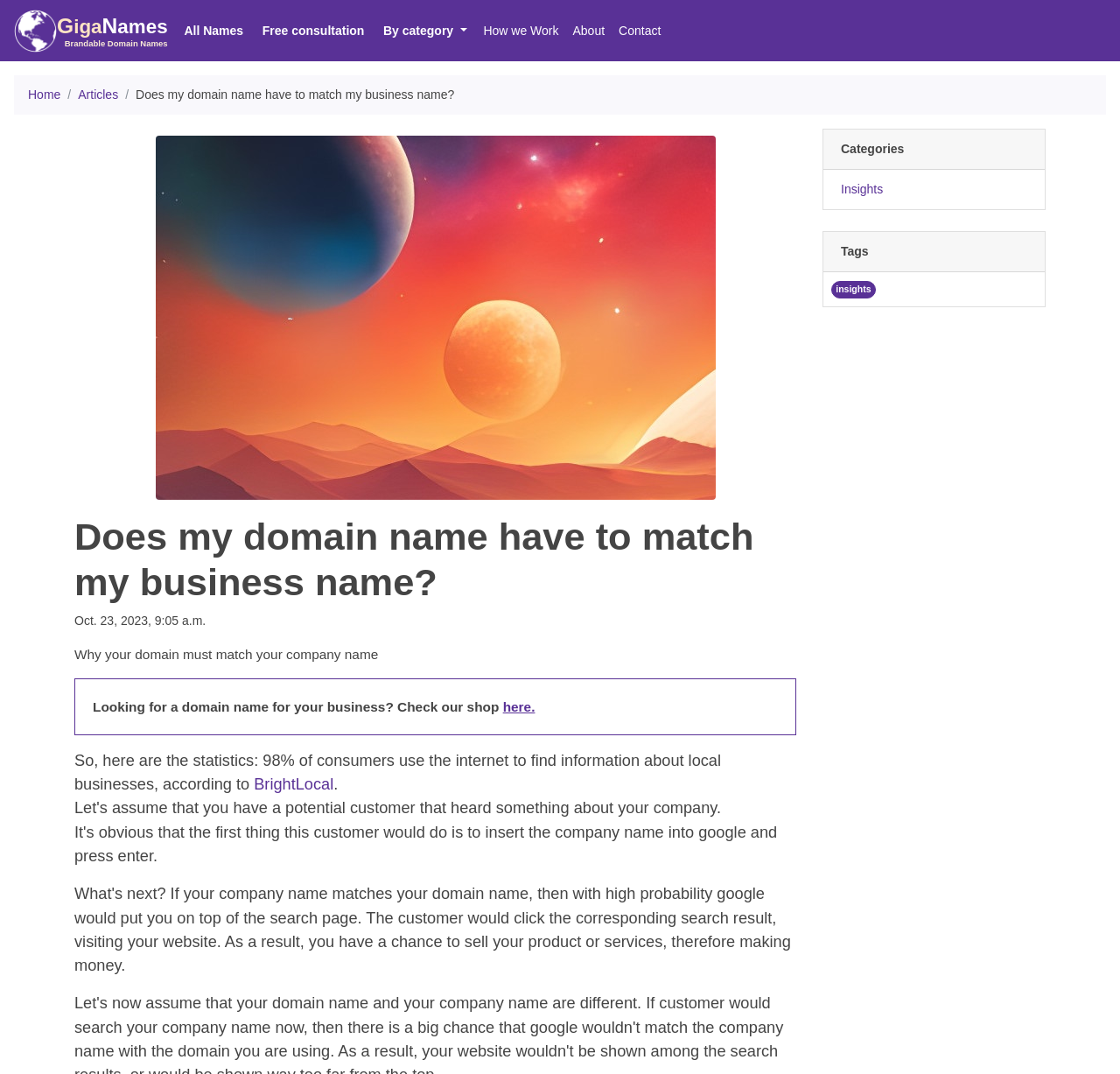Please specify the bounding box coordinates of the clickable section necessary to execute the following command: "Click on the 'How we Work' link".

[0.425, 0.012, 0.505, 0.045]